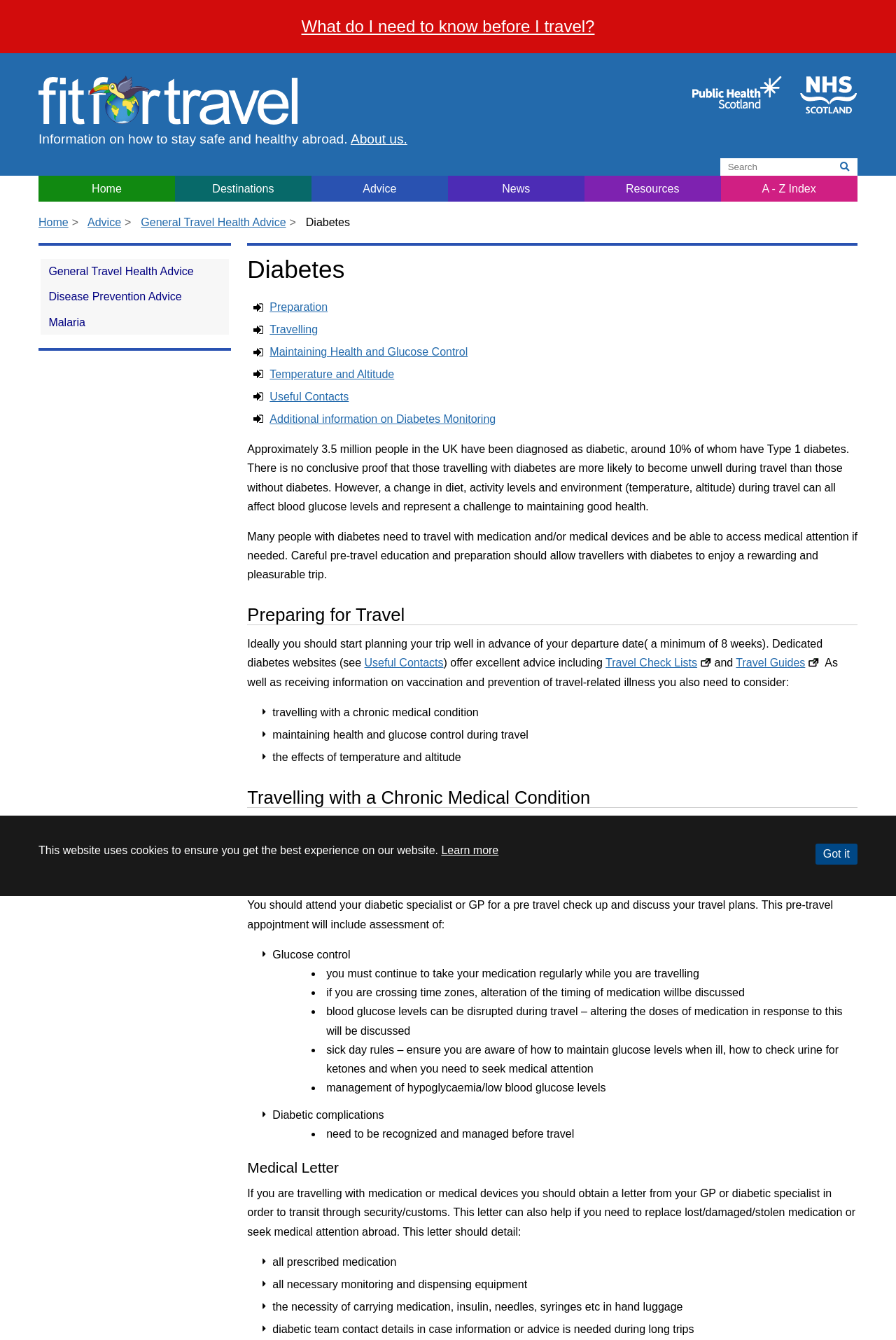Why is a medical letter necessary for travel?
Using the image, elaborate on the answer with as much detail as possible.

The webpage states that a medical letter is necessary for travel if you are carrying medication or medical devices. This letter helps to facilitate transit through security and customs, and can also be useful if you need to replace lost or damaged medication or seek medical attention abroad.